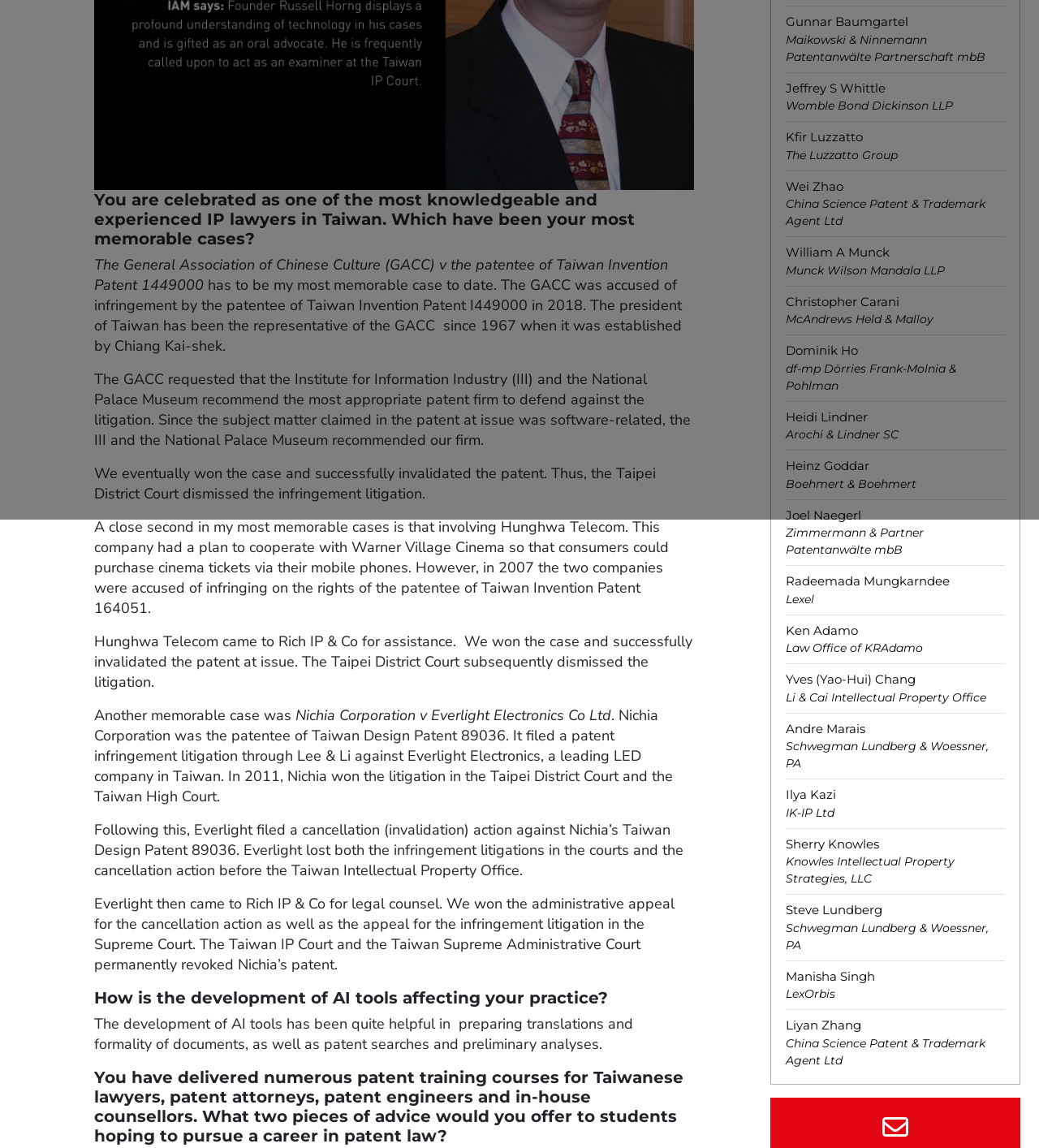Identify the bounding box for the UI element that is described as follows: "Schwegman Lundberg & Woessner, PA".

[0.756, 0.802, 0.951, 0.829]